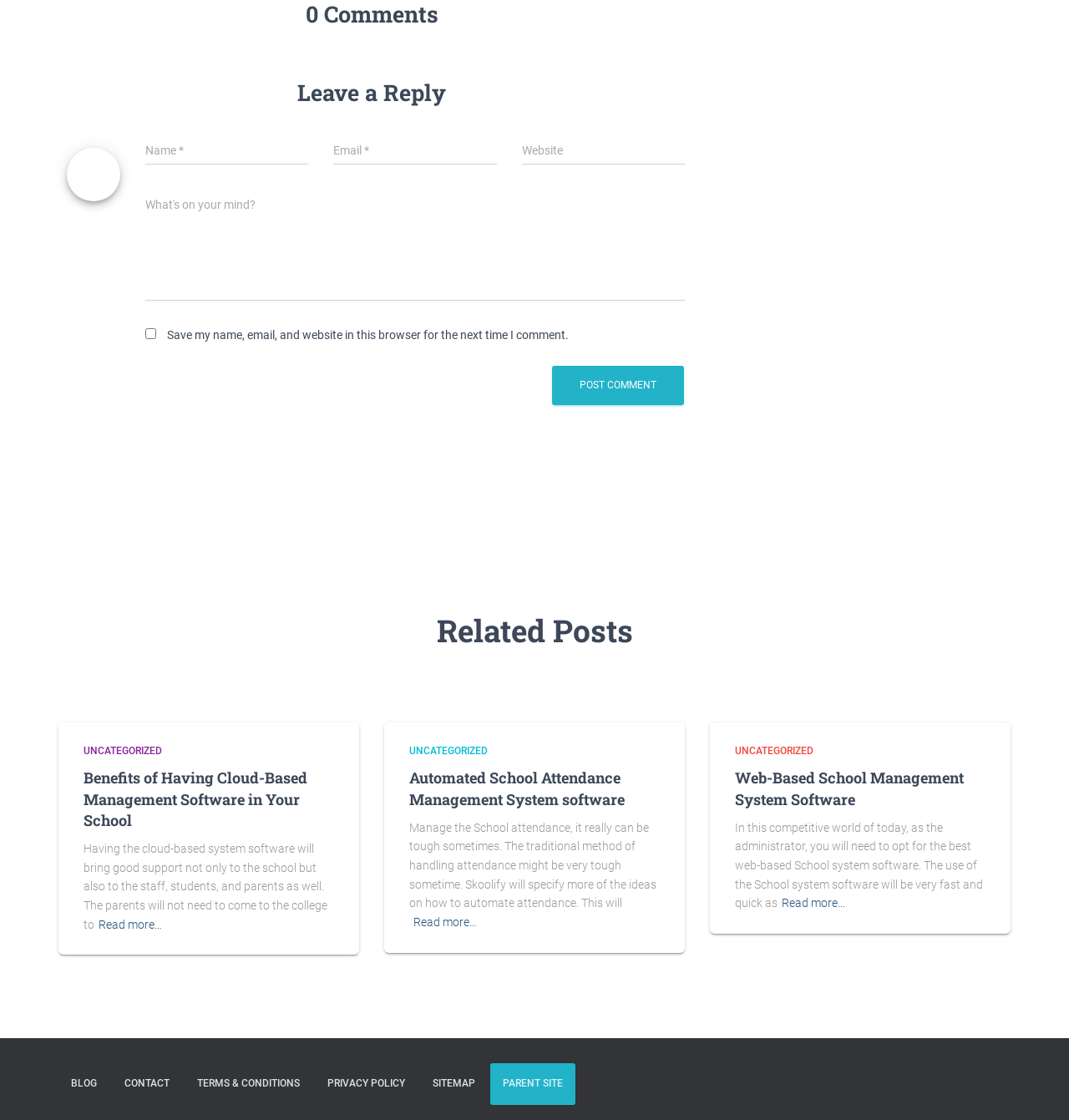How many related posts are there on the webpage?
Please use the image to provide a one-word or short phrase answer.

3